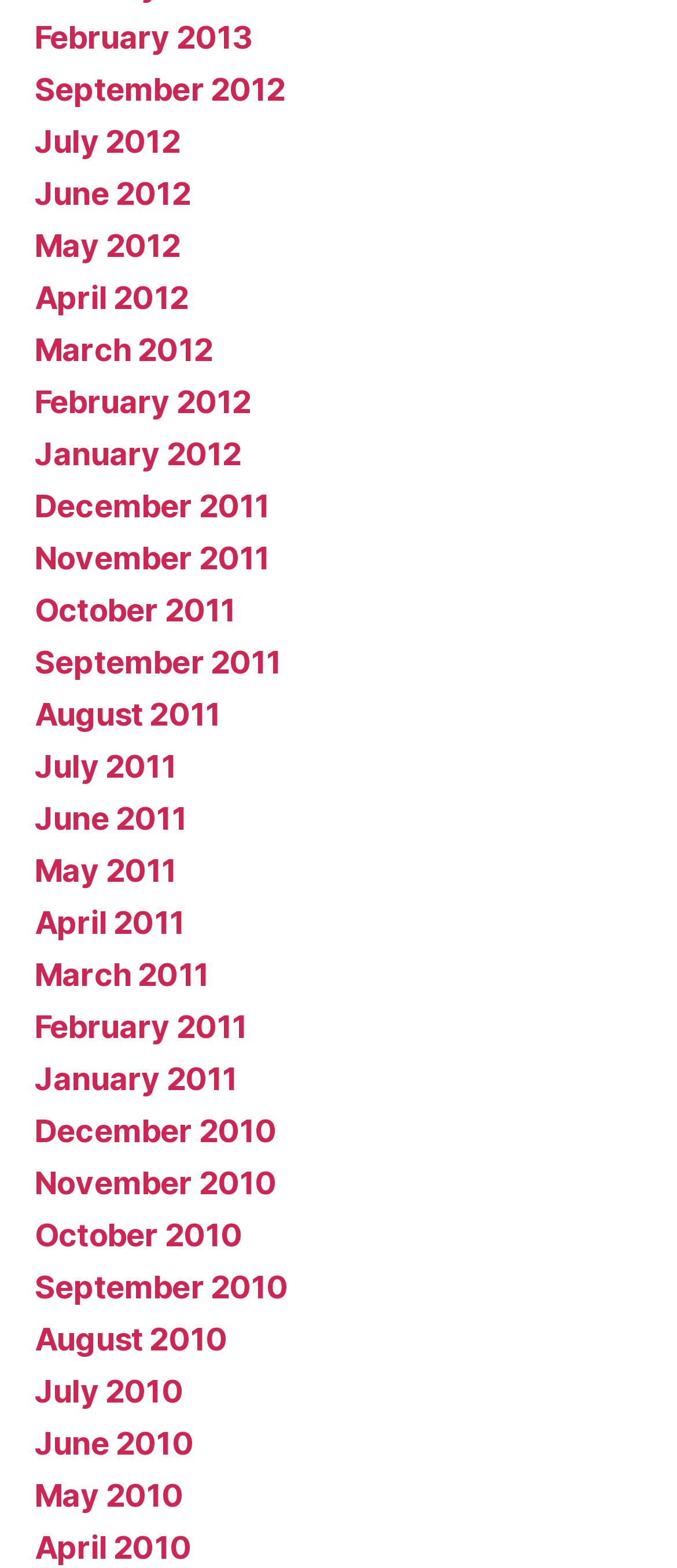Identify the bounding box coordinates for the region of the element that should be clicked to carry out the instruction: "view February 2013". The bounding box coordinates should be four float numbers between 0 and 1, i.e., [left, top, right, bottom].

[0.051, 0.012, 0.373, 0.035]